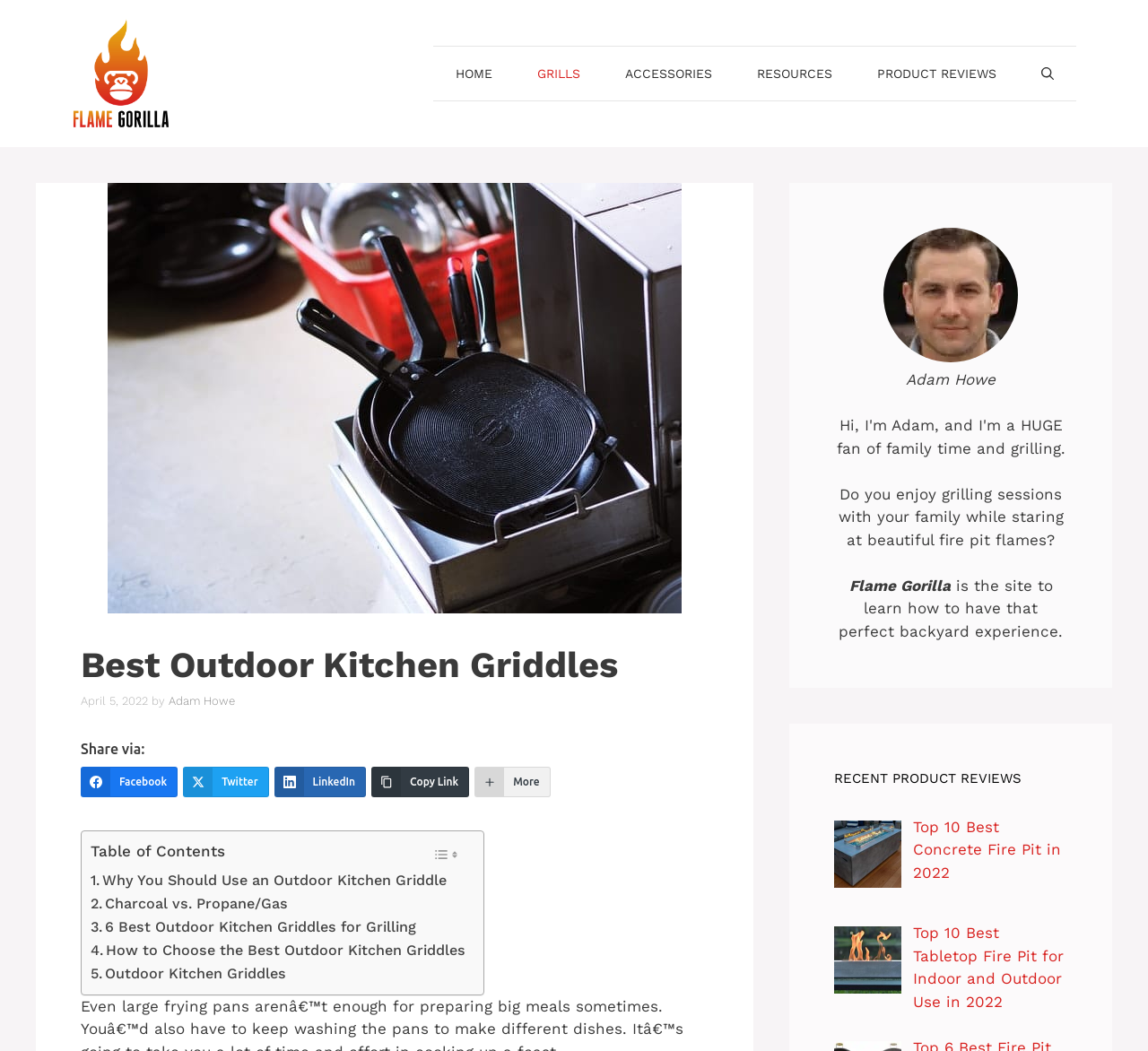Show the bounding box coordinates for the element that needs to be clicked to execute the following instruction: "Share the article on Facebook". Provide the coordinates in the form of four float numbers between 0 and 1, i.e., [left, top, right, bottom].

[0.07, 0.73, 0.155, 0.759]